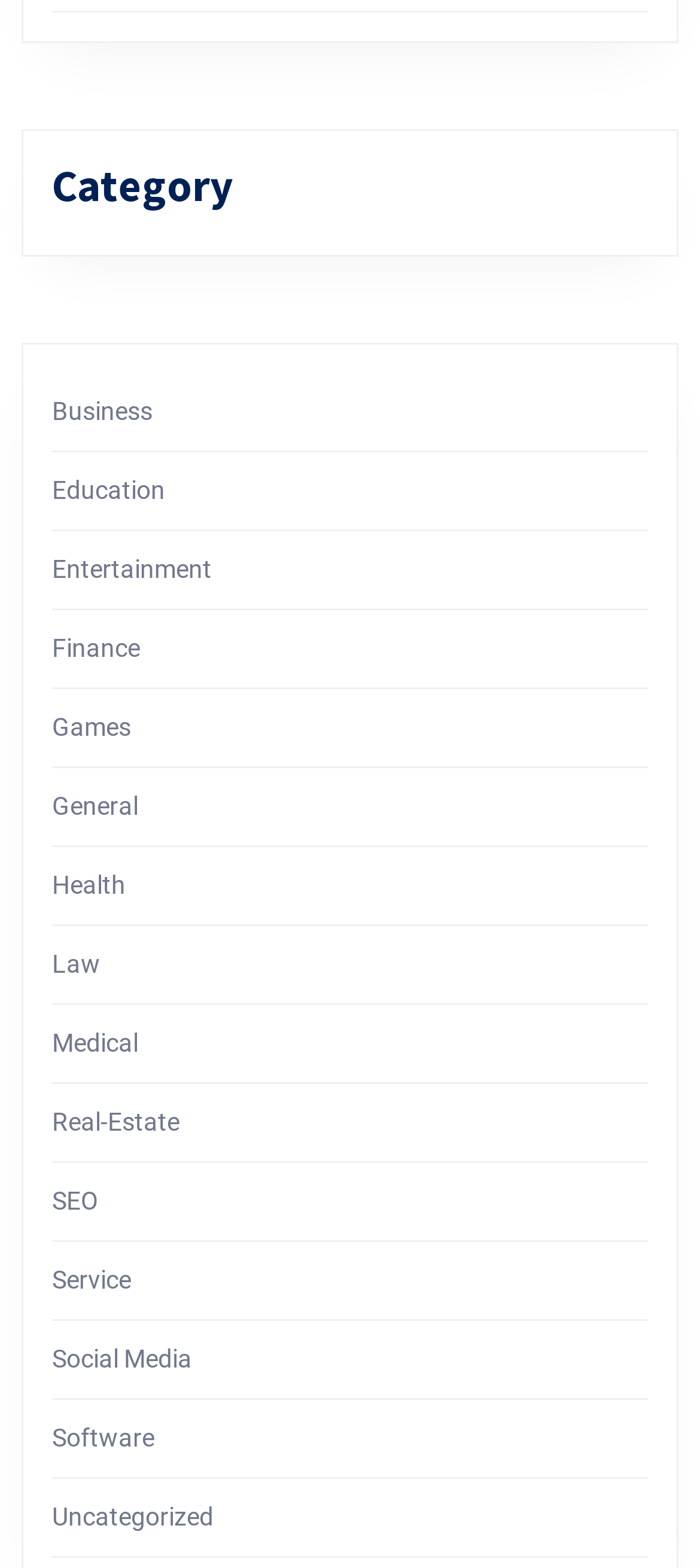Pinpoint the bounding box coordinates of the clickable area necessary to execute the following instruction: "Select Education link". The coordinates should be given as four float numbers between 0 and 1, namely [left, top, right, bottom].

[0.074, 0.304, 0.236, 0.322]